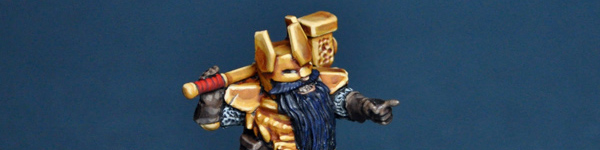Give a detailed explanation of what is happening in the image.

The image features a meticulously painted miniature of a Mantic Dwarf King, showcasing the impressive craftsmanship typical of tabletop gaming figures. The Dwarf is adorned in elaborate golden armor, complete with ornate details that reflect his status as a leader. He holds a large, red-handled hammer, signifying his strength and authority. A long, dark beard frames his face, emphasizing his rugged appearance, while his helmet features distinct embellishments, adding to his regal look. The background is a deep blue, creating a striking contrast that highlights the intricate colors and textures of the Dwarf's attire. This figure exemplifies the creativity and skill involved in painting miniatures for tabletop games like Kings of War or Warhammer.